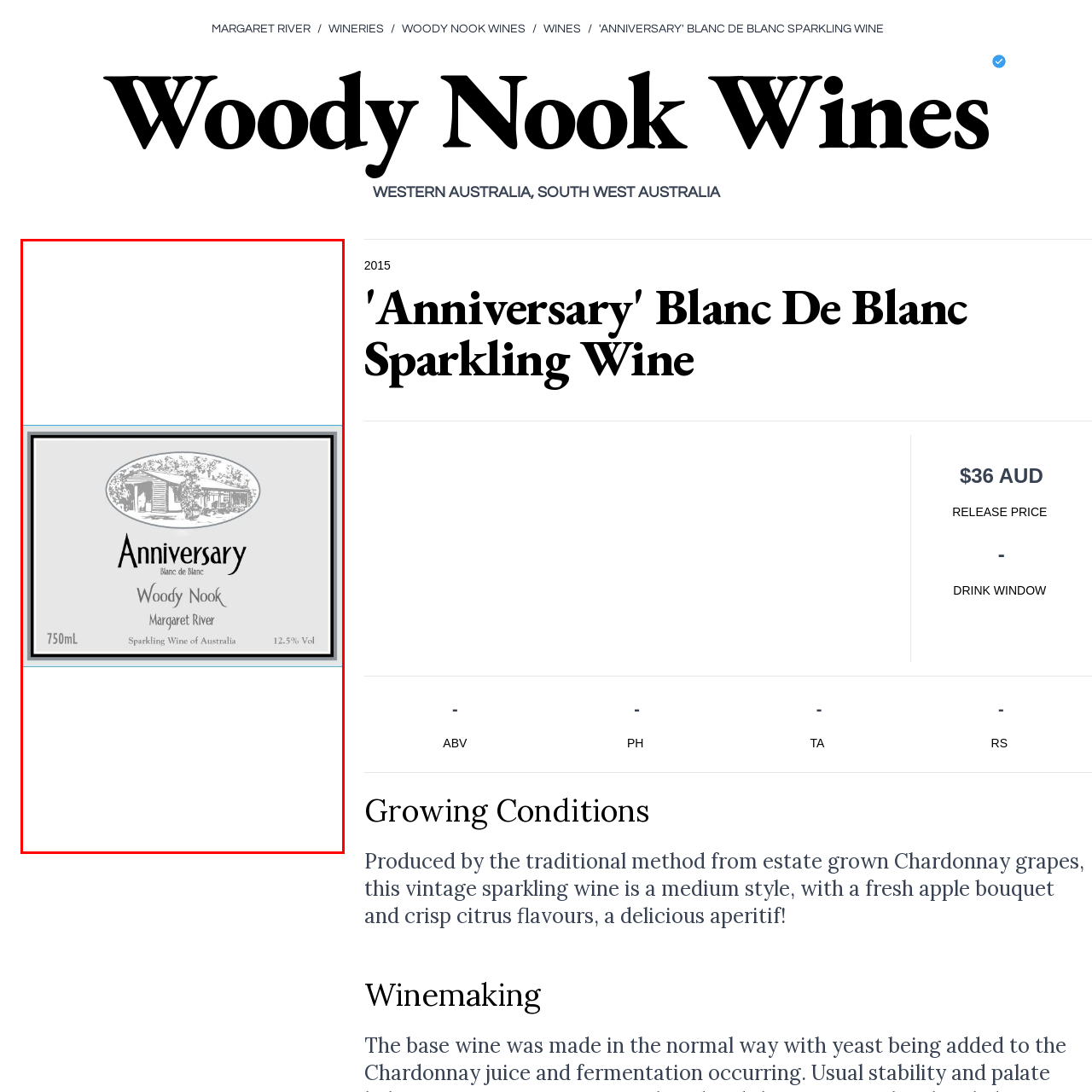What type of grapes are used to make this wine?
Observe the image within the red bounding box and formulate a detailed response using the visual elements present.

Below the word 'Anniversary', 'Blanc de Blanc' is noted, indicating that the wine is made exclusively from white grapes.